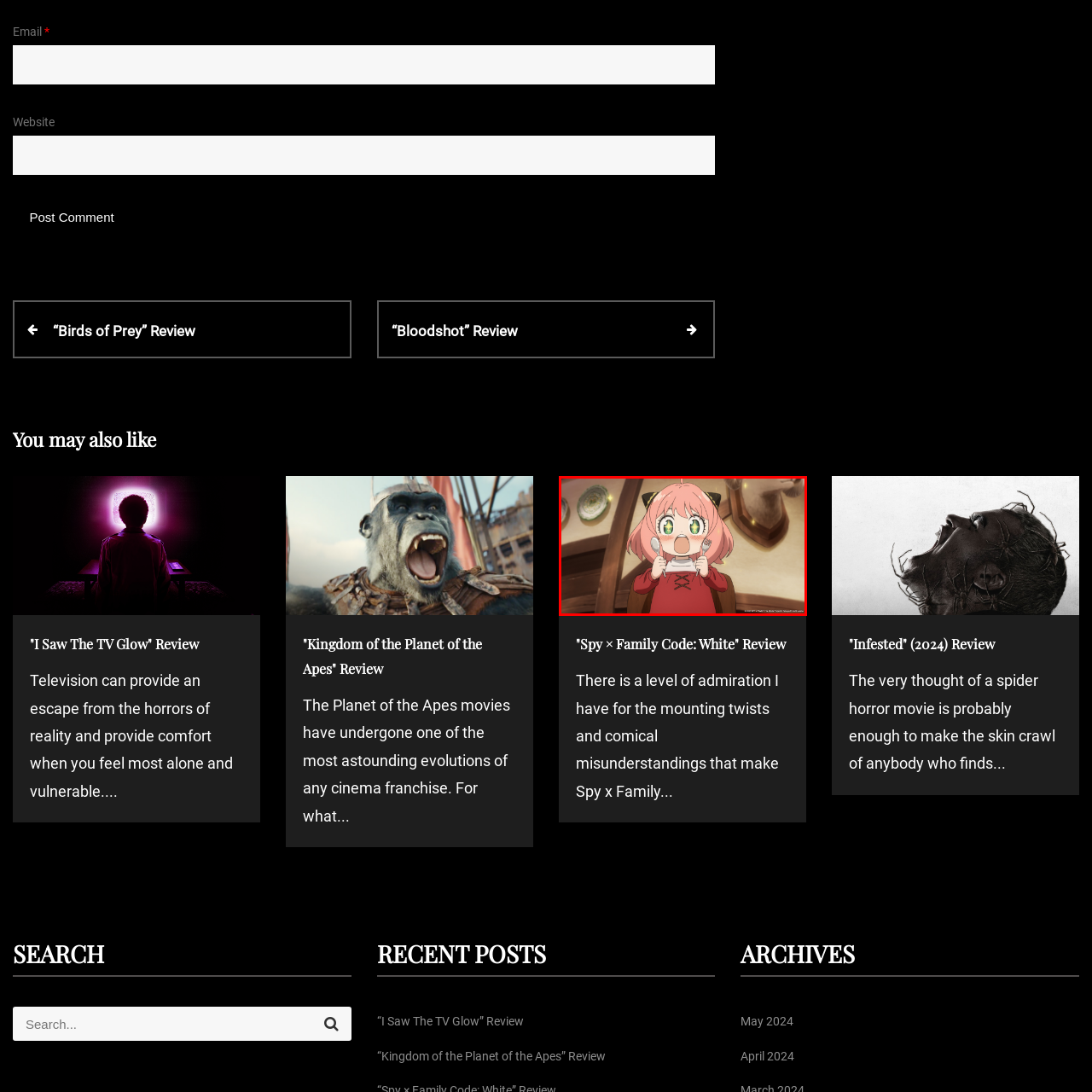Inspect the image surrounded by the red boundary and answer the following question in detail, basing your response on the visual elements of the image: 
What is the girl holding in each hand?

According to the caption, the girl is holding a spoon in each hand, indicating that she is about to eat or is excited about a meal or treat.